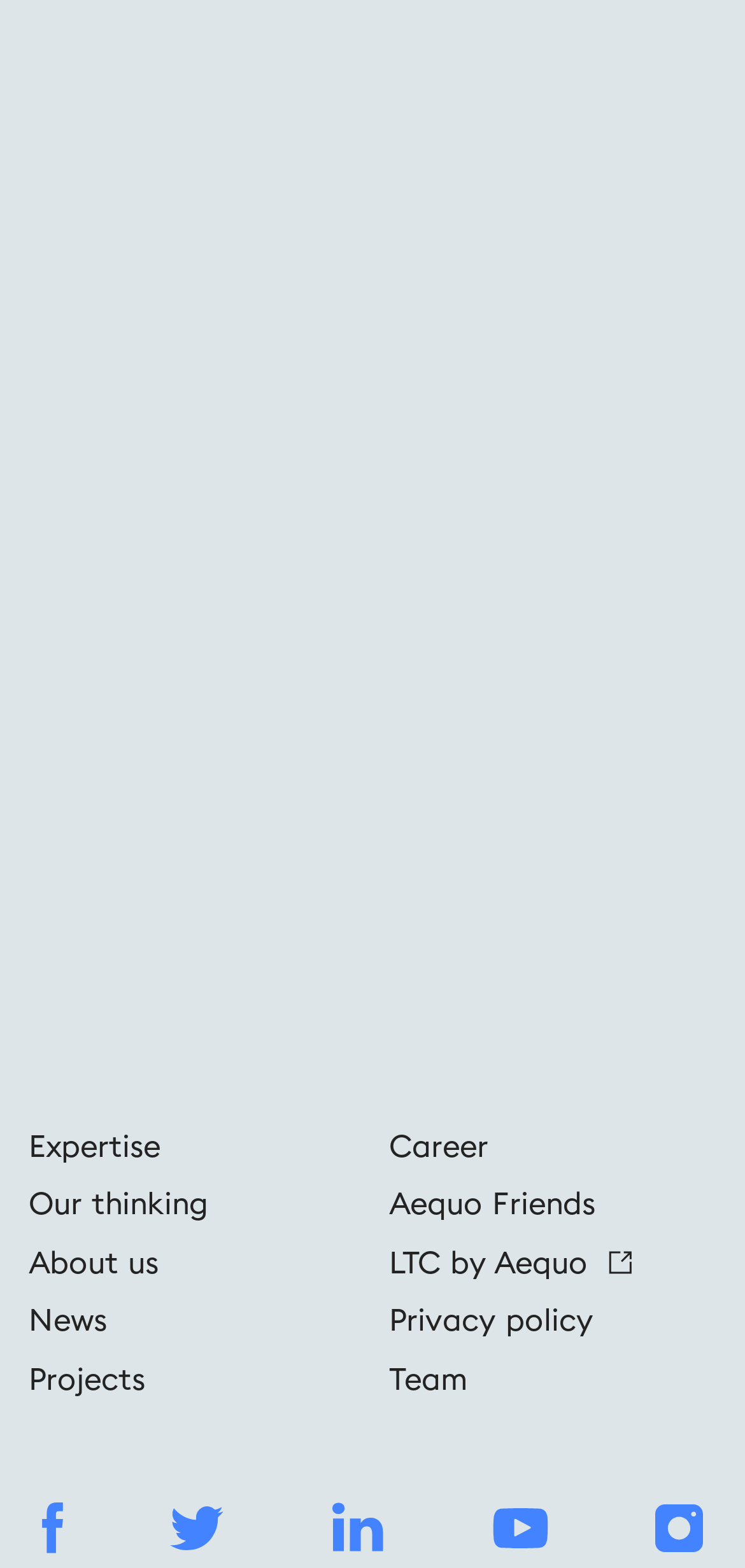Using the description "Projects", predict the bounding box of the relevant HTML element.

[0.038, 0.86, 0.195, 0.897]